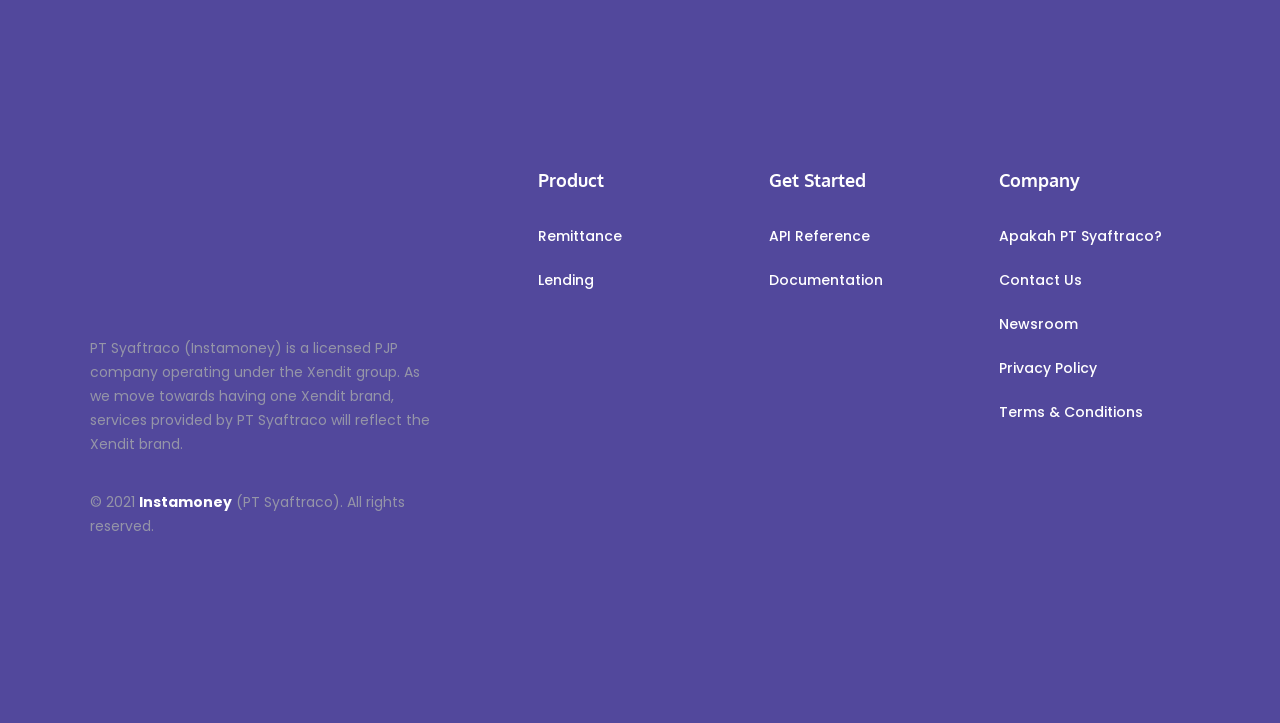Given the content of the image, can you provide a detailed answer to the question?
What year is mentioned in the copyright notice?

The copyright notice is mentioned in the second StaticText element, which says '© 2021', indicating the year 2021.